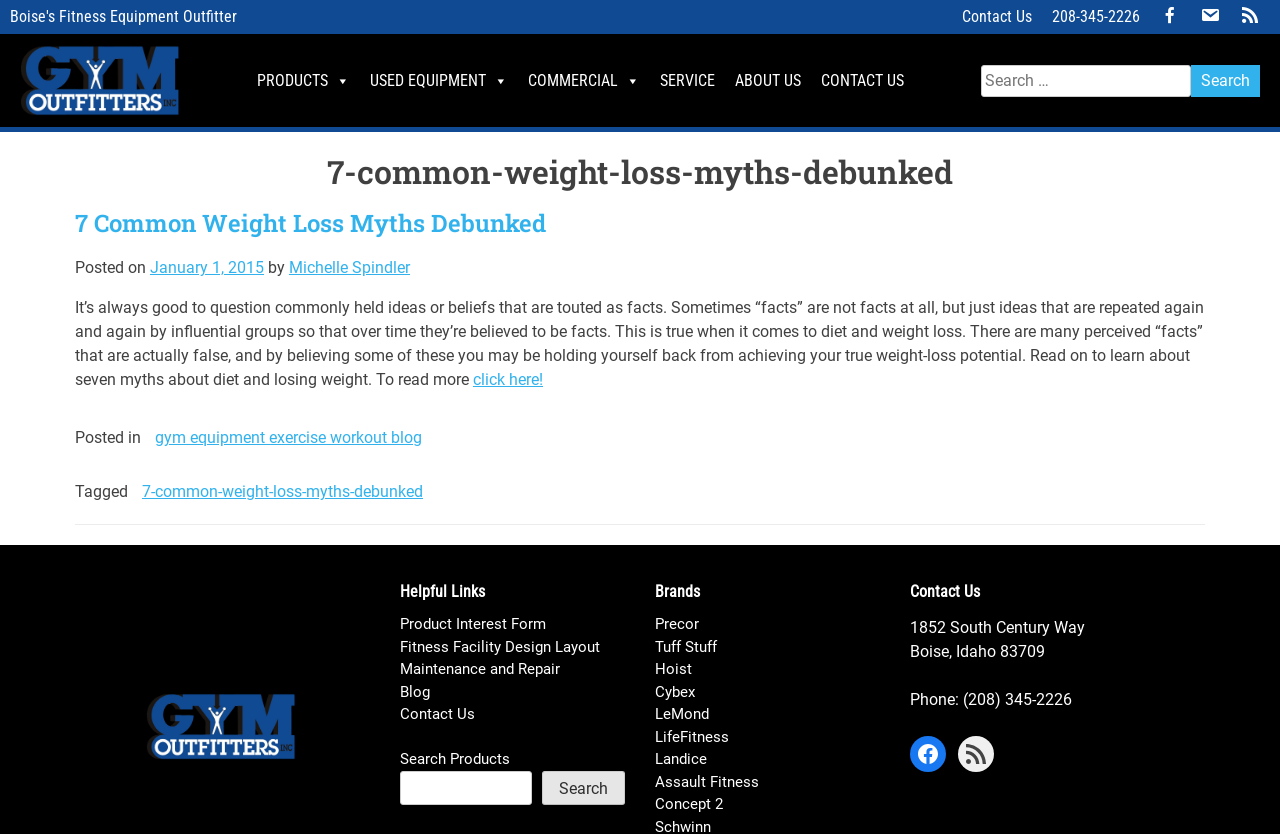Describe all the visual and textual components of the webpage comprehensively.

This webpage is about debunking common weight loss myths. At the top, there is a navigation menu with links to "Contact Us", phone number, and social media icons. Below that, there is a logo and a search bar. The main content area is divided into sections. The first section has a heading "7 Common Weight Loss Myths Debunked" and a brief introduction to the article. The article is written by Michelle Spindler and was posted on January 1, 2015.

The main article content is a long paragraph that discusses the importance of questioning commonly held ideas about diet and weight loss. There is a link to read more about the seven myths. Below the article, there are links to related categories, such as "gym equipment exercise workout blog".

On the right side of the page, there are several sections. The first section is labeled "Helpful Links" and contains links to various resources, such as "Product Interest Form" and "Fitness Facility Design Layout". The next section is labeled "Brands" and lists several fitness equipment brands, such as Precor and Cybex. Below that, there is a search bar labeled "Search Products".

At the bottom of the page, there is a footer section with contact information, including an address, phone number, and links to social media profiles. There is also a section with links to various resources, such as "Maintenance and Repair" and "Blog".